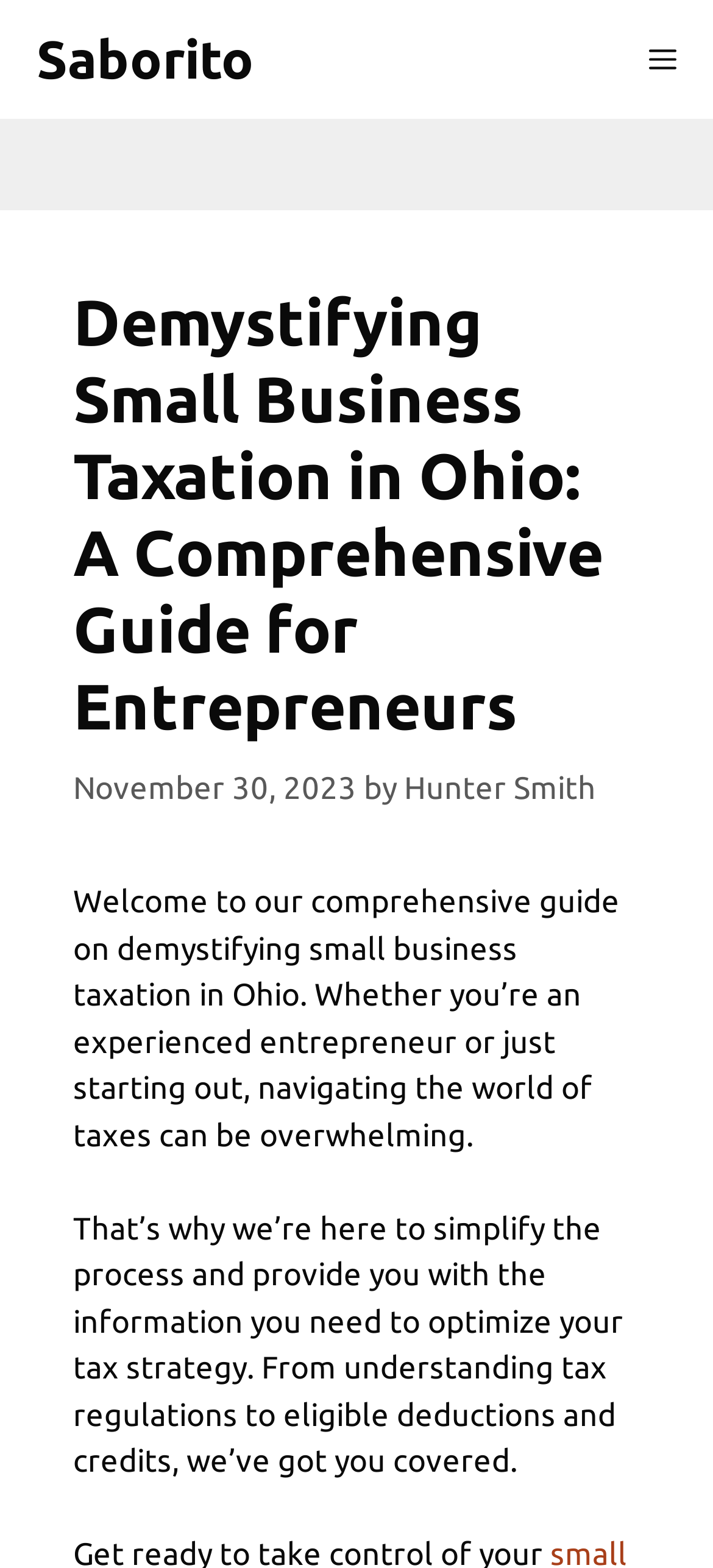Provide a comprehensive description of the webpage.

The webpage is a comprehensive guide to small business taxation in Ohio, specifically designed for entrepreneurs. At the top left of the page, there is a link to the website's homepage, labeled "Saborito". Next to it, on the top right, is a button labeled "Menu" that can be expanded to reveal more options.

Below the top navigation bar, there is a header section that spans almost the entire width of the page. It contains a heading that reads "Demystifying Small Business Taxation in Ohio: A Comprehensive Guide for Entrepreneurs", which is the title of the guide. Below the title, there is a timestamp indicating that the guide was published on November 30, 2023, followed by the author's name, "Hunter Smith", which is a clickable link.

The main content of the guide is divided into two paragraphs. The first paragraph welcomes readers to the guide and explains that navigating taxes can be overwhelming, whether they are experienced entrepreneurs or just starting out. The second paragraph explains that the guide aims to simplify the tax process and provide readers with the necessary information to optimize their tax strategy, covering topics such as tax regulations, deductions, and credits.